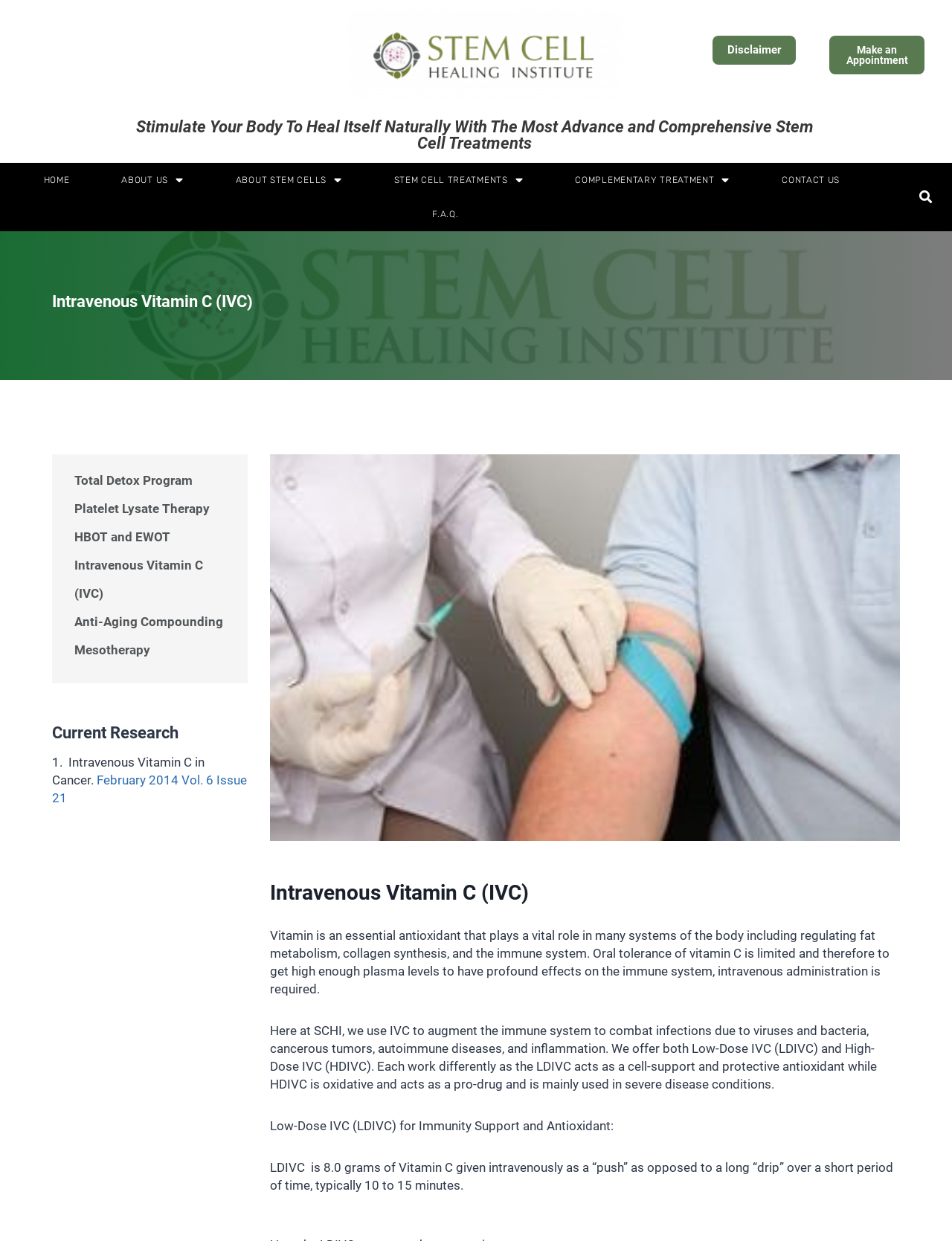Create a detailed description of the webpage's content and layout.

The webpage is about the Stem Cell Healing Institute, specifically focusing on Intravenous Vitamin C (IVC) treatments. At the top, there are several links, including "Disclaimer", "Make an Appointment", and a navigation menu with options like "HOME", "ABOUT US", "STEM CELL TREATMENTS", and "CONTACT US". 

Below the navigation menu, there is a heading that reads "Stimulate Your Body To Heal Itself Naturally With The Most Advance and Comprehensive Stem Cell Treatments". 

On the left side of the page, there is a search bar. Below the search bar, there is a section dedicated to IVC treatments, with a heading "Intravenous Vitamin C (IVC)". This section contains several links to different IVC-related treatments, such as "Total Detox Program", "Platelet Lysate Therapy", and "Anti-Aging Compounding". 

Further down, there is another heading "Current Research", followed by a text "1. Intravenous Vitamin C in Cancer. February 2014" and a link to "February 2014 Vol. 6 Issue 21". 

On the right side of the page, there is a large image related to IVC and stem cell healing. Below the image, there is a heading "Intravenous Vitamin C (IVC)" and a paragraph of text explaining the importance of vitamin C and how IVC treatments work. 

The page also contains several blocks of text that provide more information about IVC treatments, including their benefits, how they are administered, and the differences between Low-Dose IVC and High-Dose IVC.